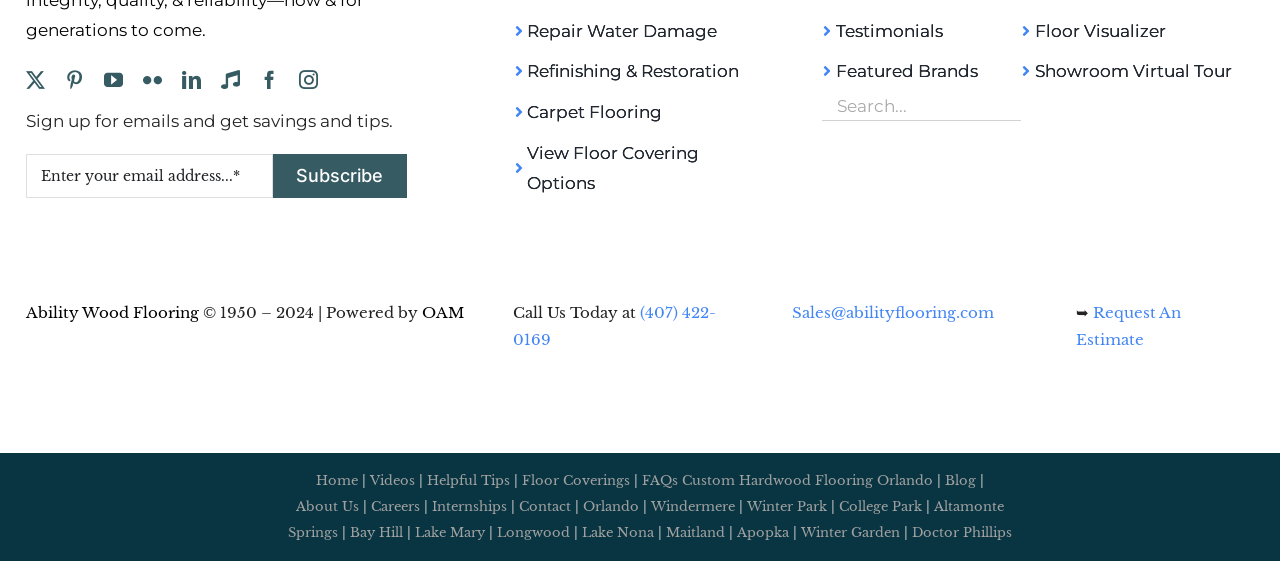What type of business is this website about?
Answer with a single word or phrase, using the screenshot for reference.

Flooring